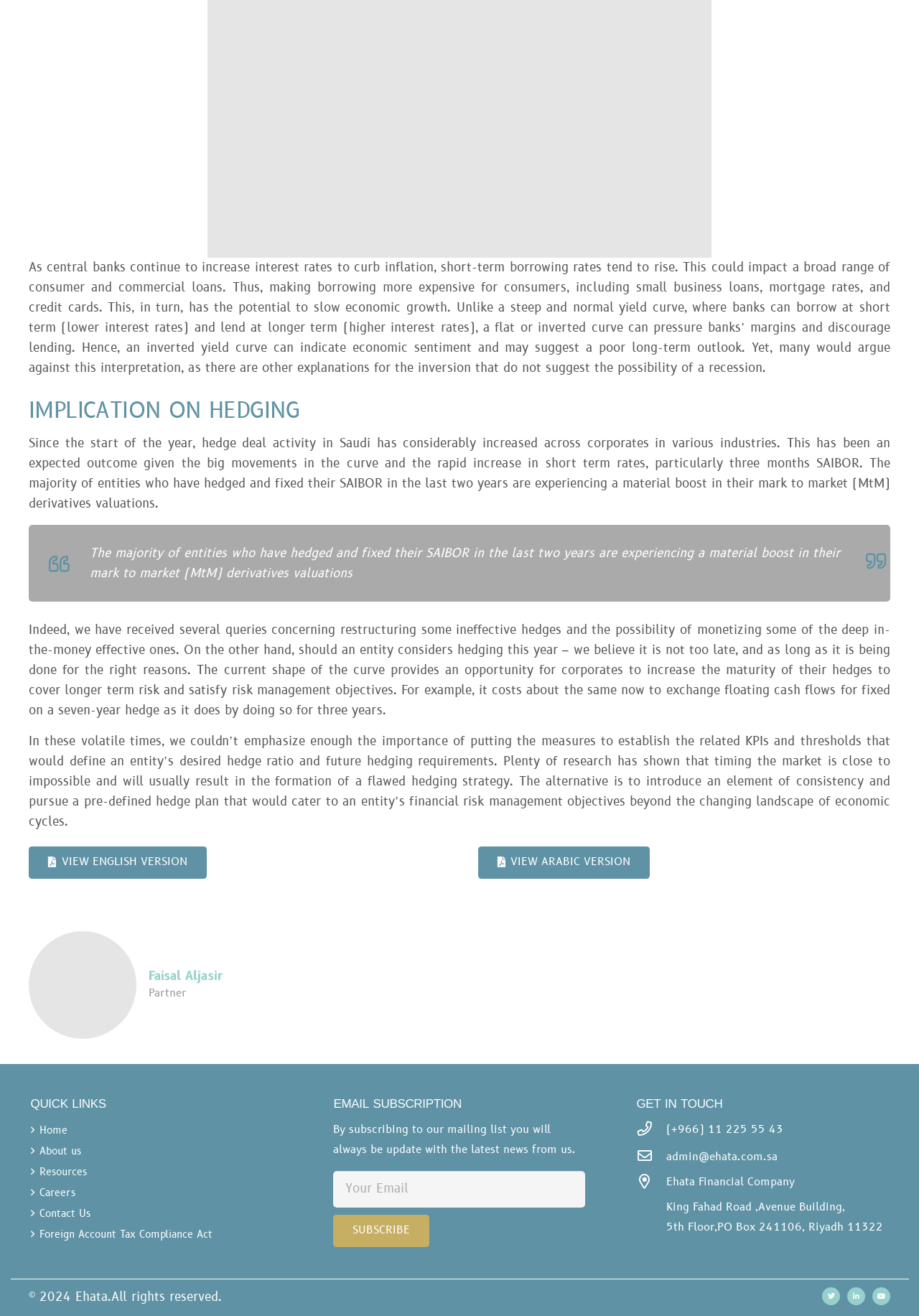Please identify the bounding box coordinates of the element's region that I should click in order to complete the following instruction: "Visit Twitter page". The bounding box coordinates consist of four float numbers between 0 and 1, i.e., [left, top, right, bottom].

[0.895, 0.978, 0.914, 0.992]